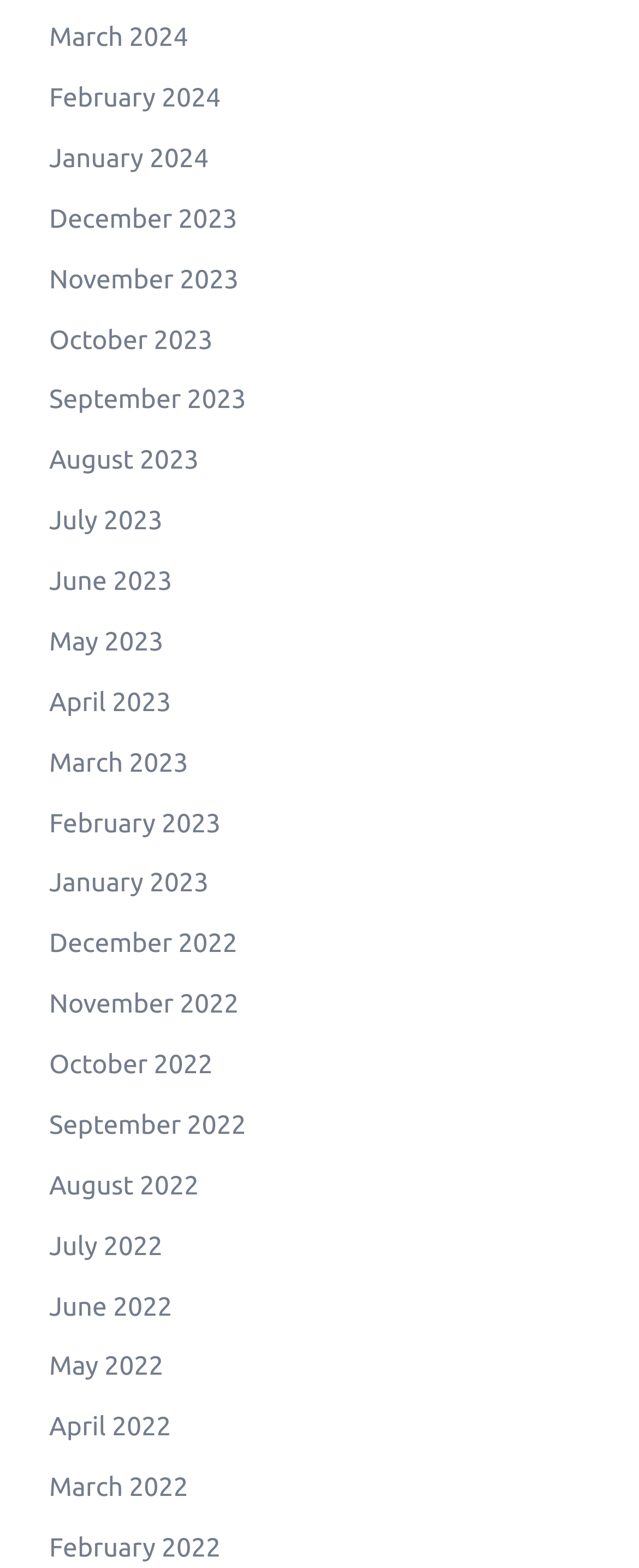Determine the bounding box coordinates of the region I should click to achieve the following instruction: "view March 2024". Ensure the bounding box coordinates are four float numbers between 0 and 1, i.e., [left, top, right, bottom].

[0.077, 0.015, 0.294, 0.034]